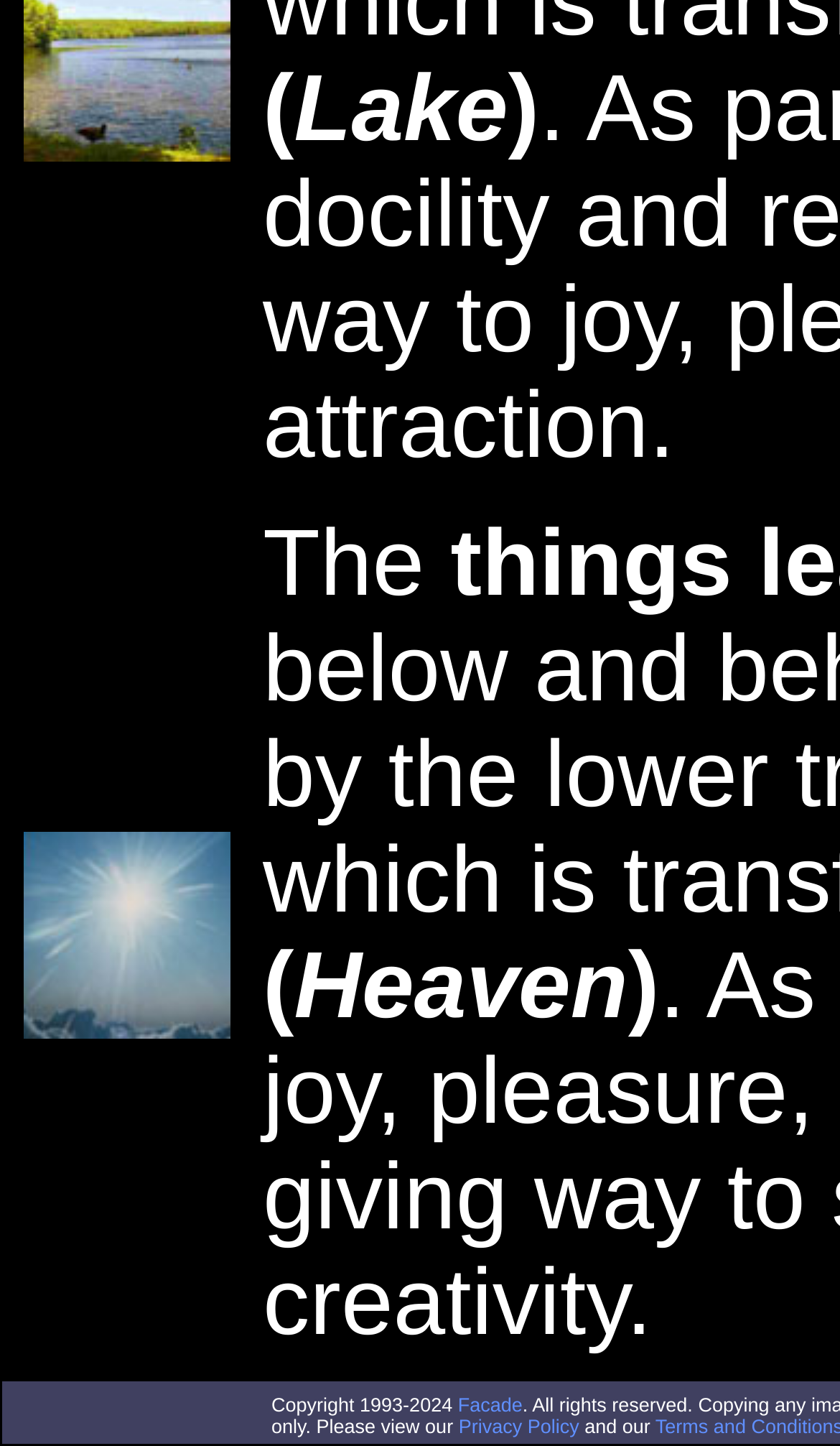Determine the bounding box coordinates of the UI element described below. Use the format (top-left x, top-left y, bottom-right x, bottom-right y) with floating point numbers between 0 and 1: Facade

[0.545, 0.964, 0.622, 0.979]